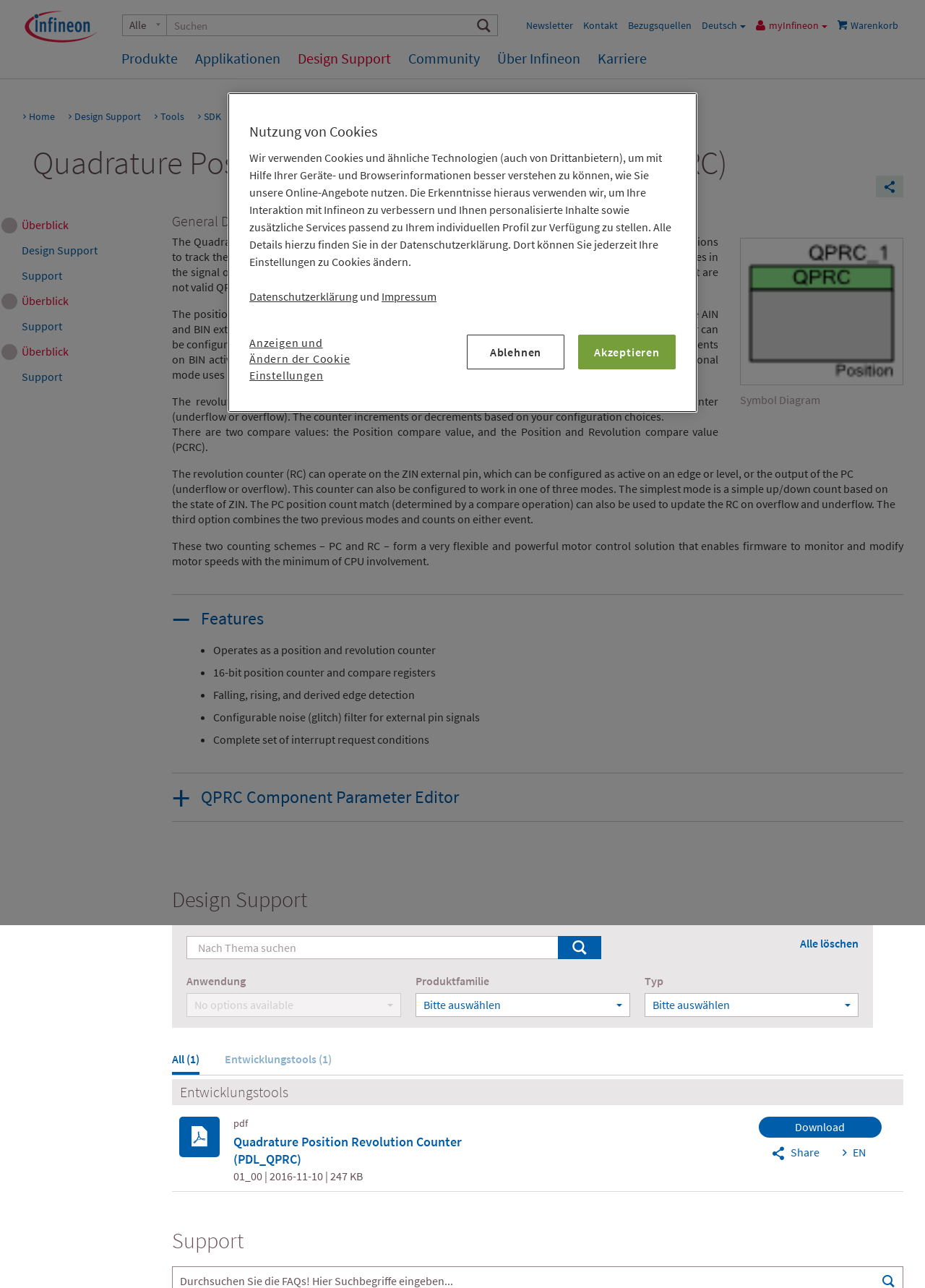Answer the question below in one word or phrase:
What is the function of the ZIN pin?

Input for revolution counter